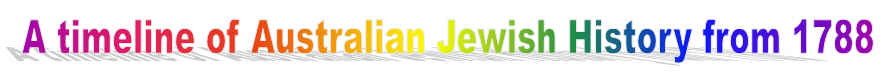What is the purpose of the banner?
Please give a detailed and thorough answer to the question, covering all relevant points.

The banner is likely designed to invite viewers to explore the rich and diverse history of Jews in Australia, highlighting their integral role in the nation’s development and cultural landscape, as stated in the caption.